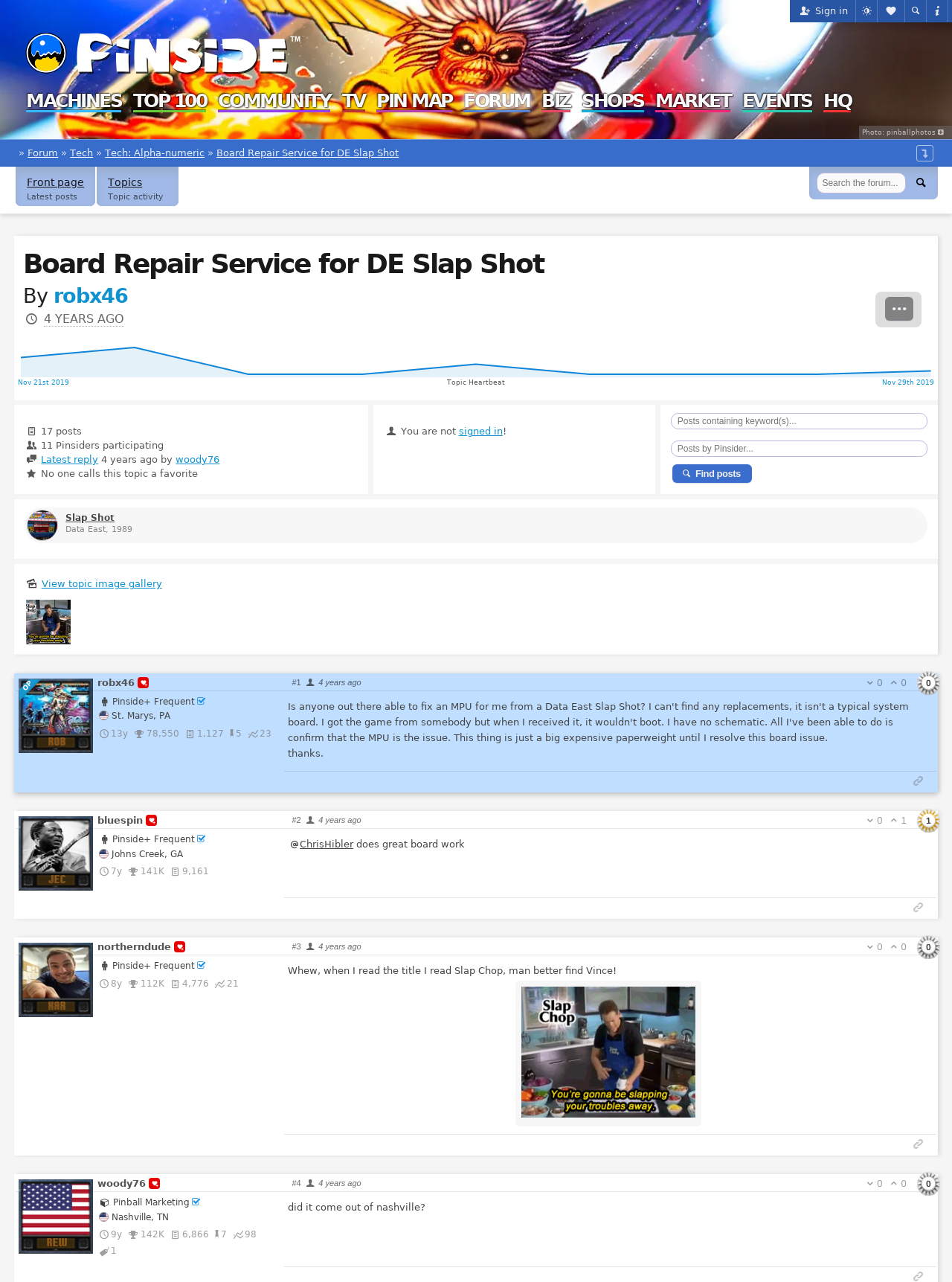Use a single word or phrase to answer this question: 
How many posts are in this topic?

17